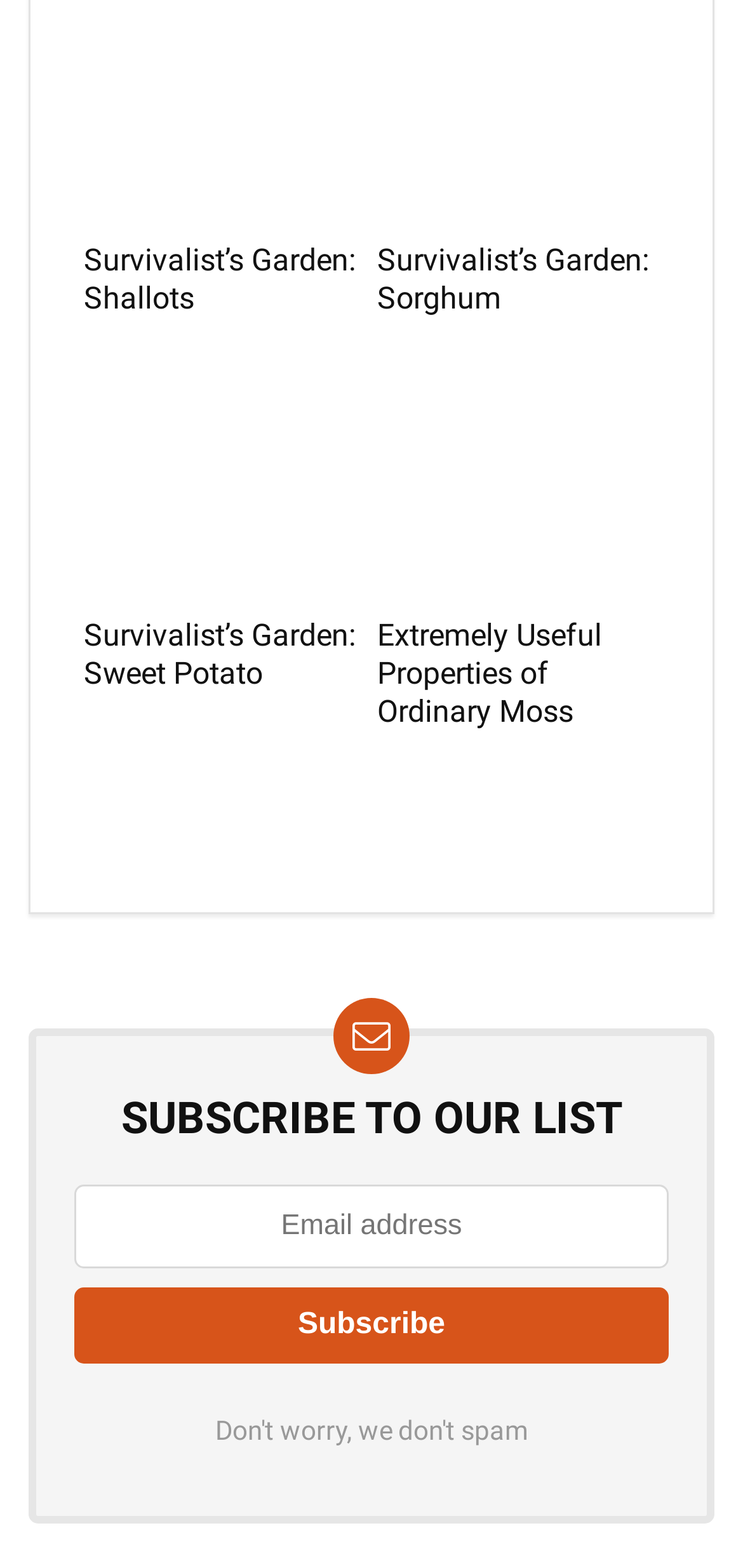Please identify the bounding box coordinates of the clickable area that will fulfill the following instruction: "Click the Subscribe button". The coordinates should be in the format of four float numbers between 0 and 1, i.e., [left, top, right, bottom].

[0.1, 0.821, 0.9, 0.87]